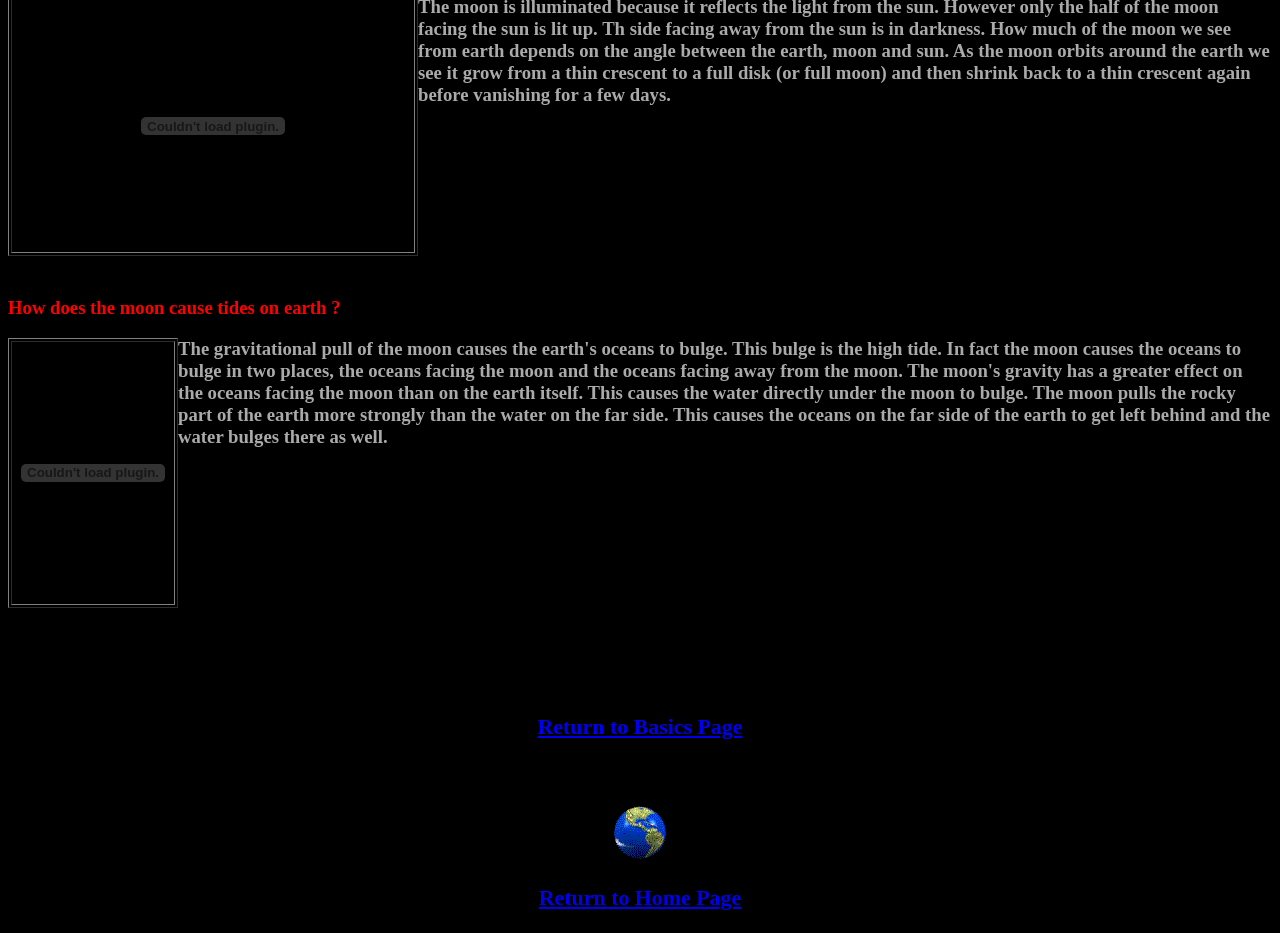Extract the bounding box coordinates for the UI element described by the text: "Return to Home Page". The coordinates should be in the form of [left, top, right, bottom] with values between 0 and 1.

[0.421, 0.948, 0.579, 0.975]